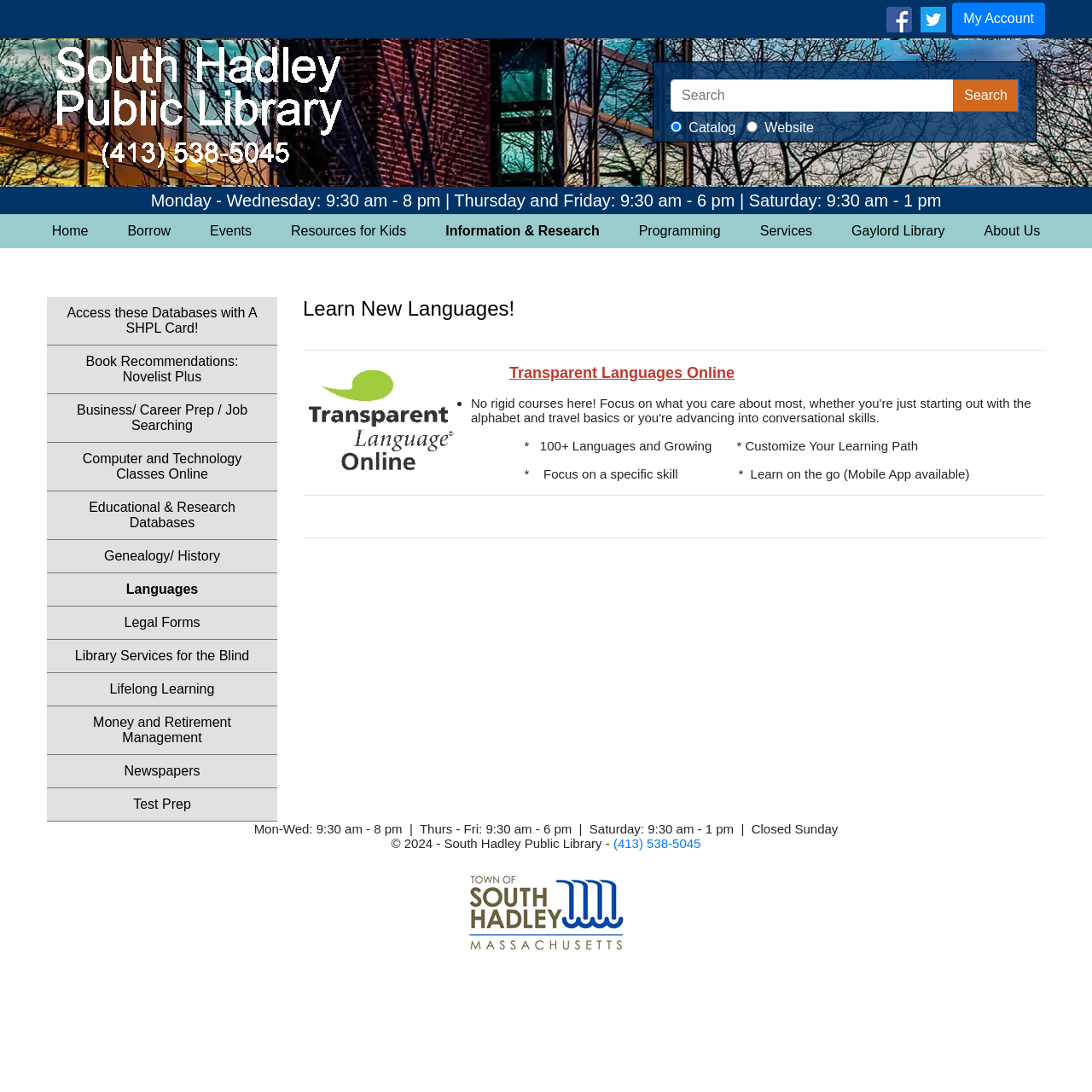Can you specify the bounding box coordinates of the area that needs to be clicked to fulfill the following instruction: "Call the library"?

[0.562, 0.766, 0.642, 0.779]